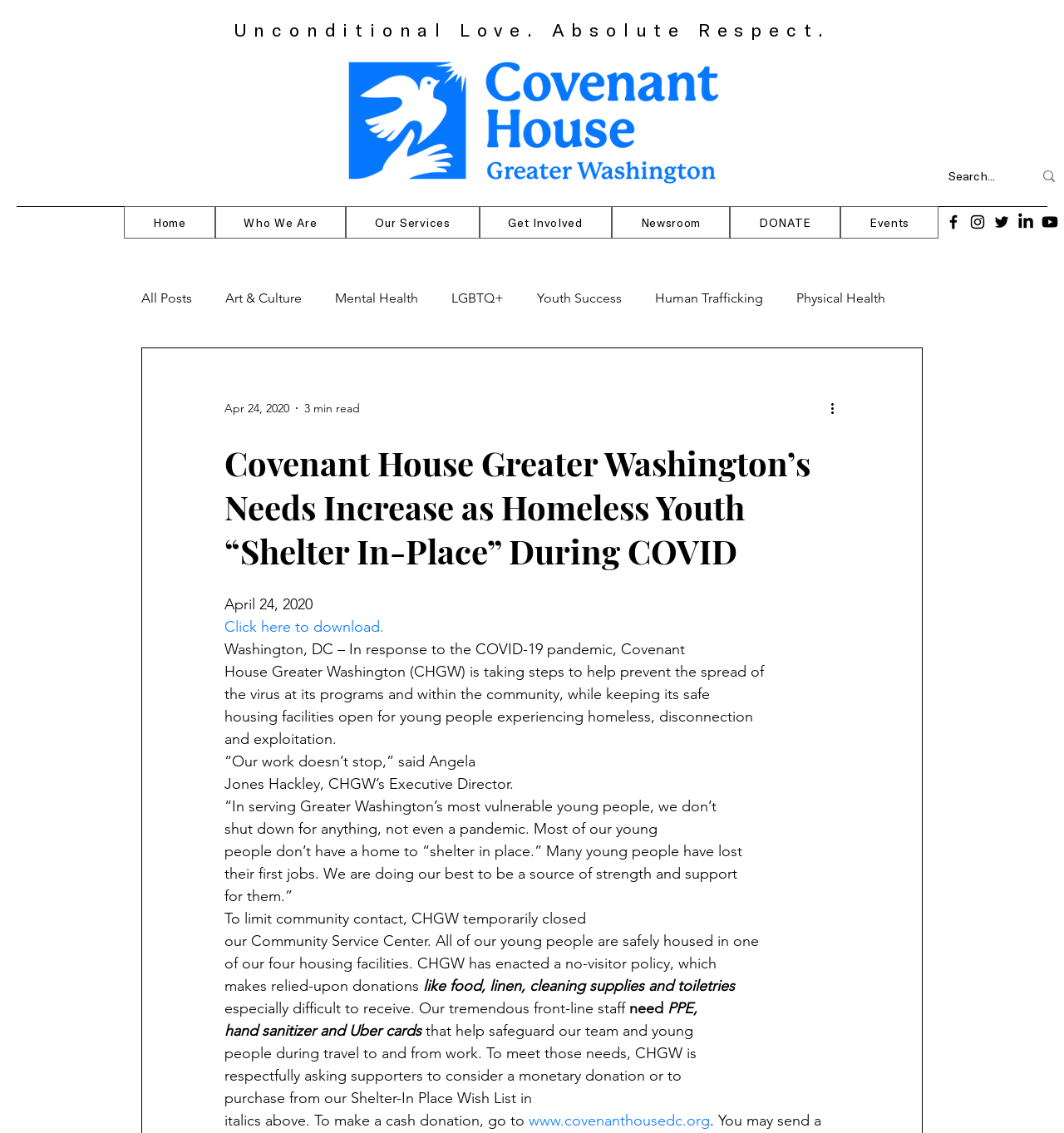What is the name of the Executive Director?
Using the image, respond with a single word or phrase.

Angela Jones Hackley